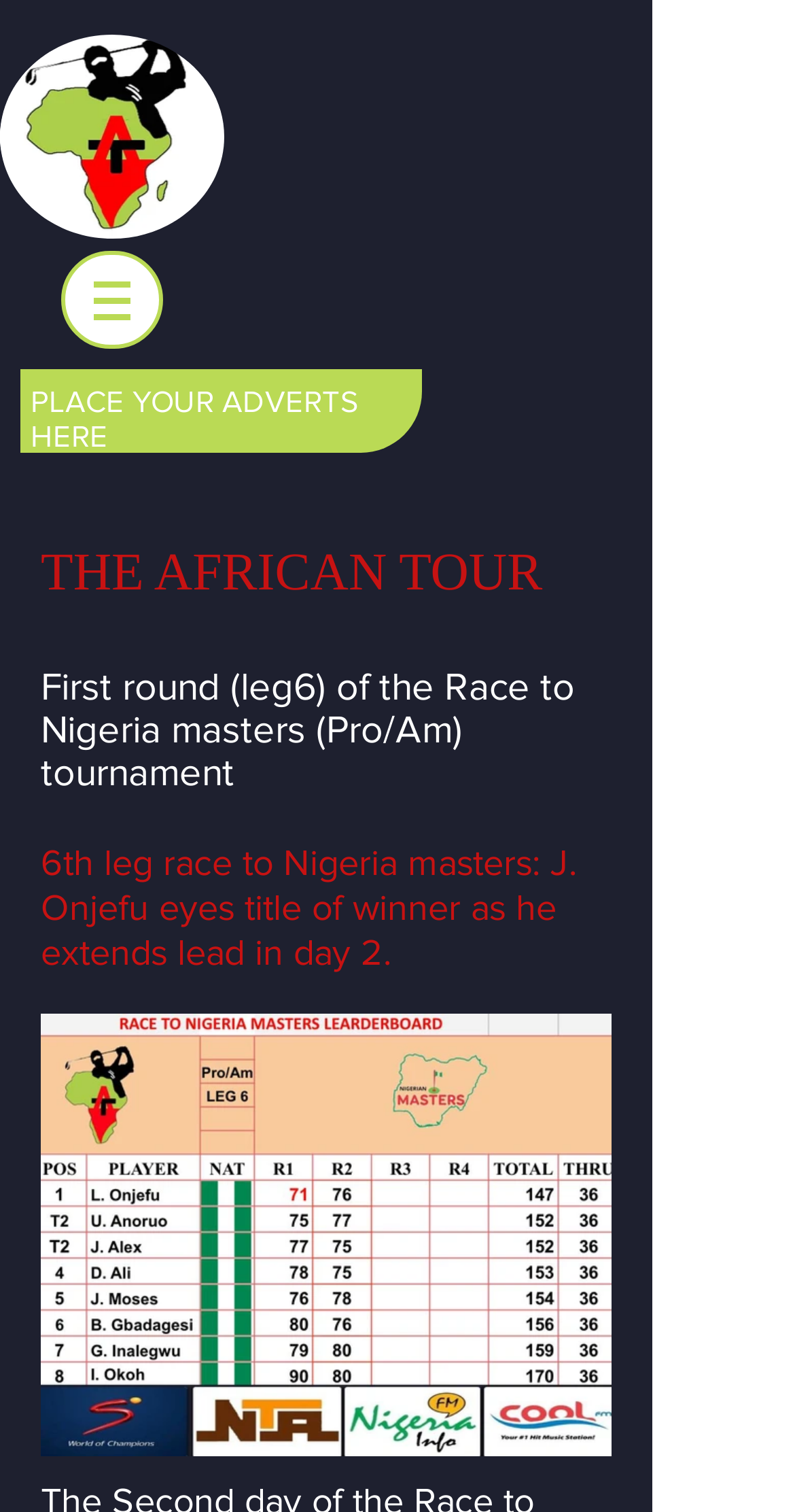What is the current leg of the tournament?
Provide a short answer using one word or a brief phrase based on the image.

Leg 6